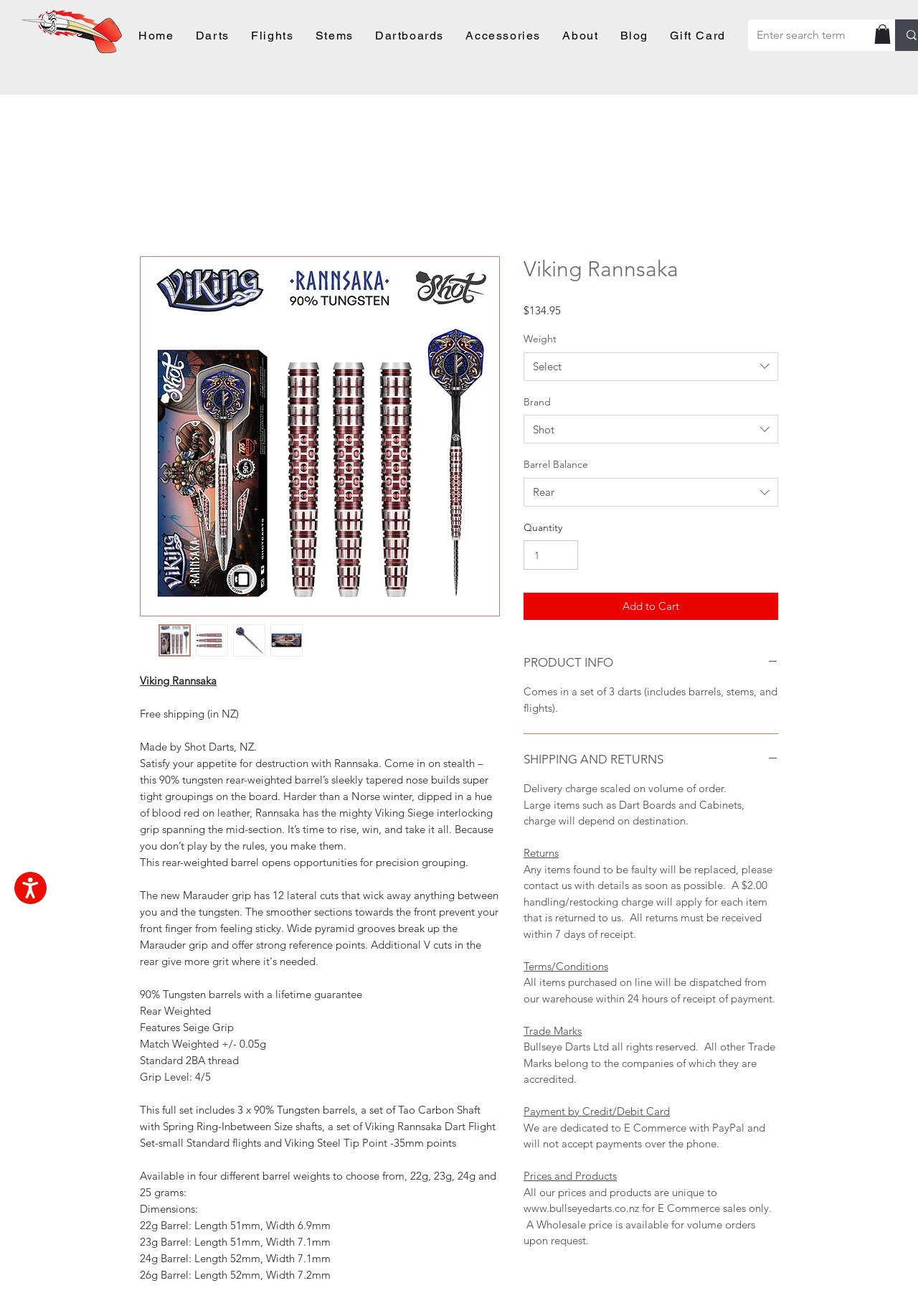Given the content of the image, can you provide a detailed answer to the question?
What is the grip level of the dart?

The grip level of the dart is mentioned in the product description as 'Grip Level: 4/5'.